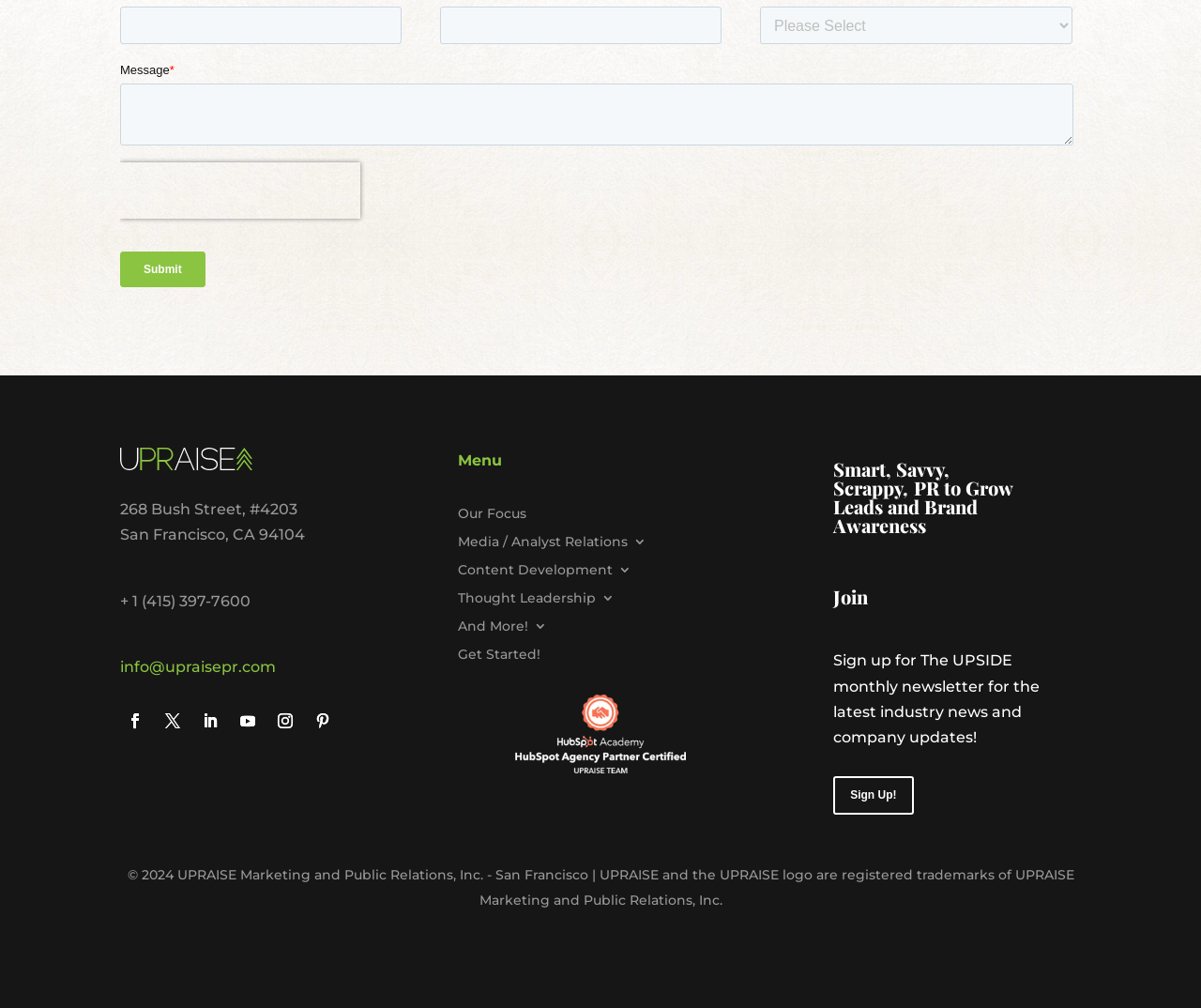Please find the bounding box coordinates of the element's region to be clicked to carry out this instruction: "View contact information".

[0.1, 0.496, 0.248, 0.514]